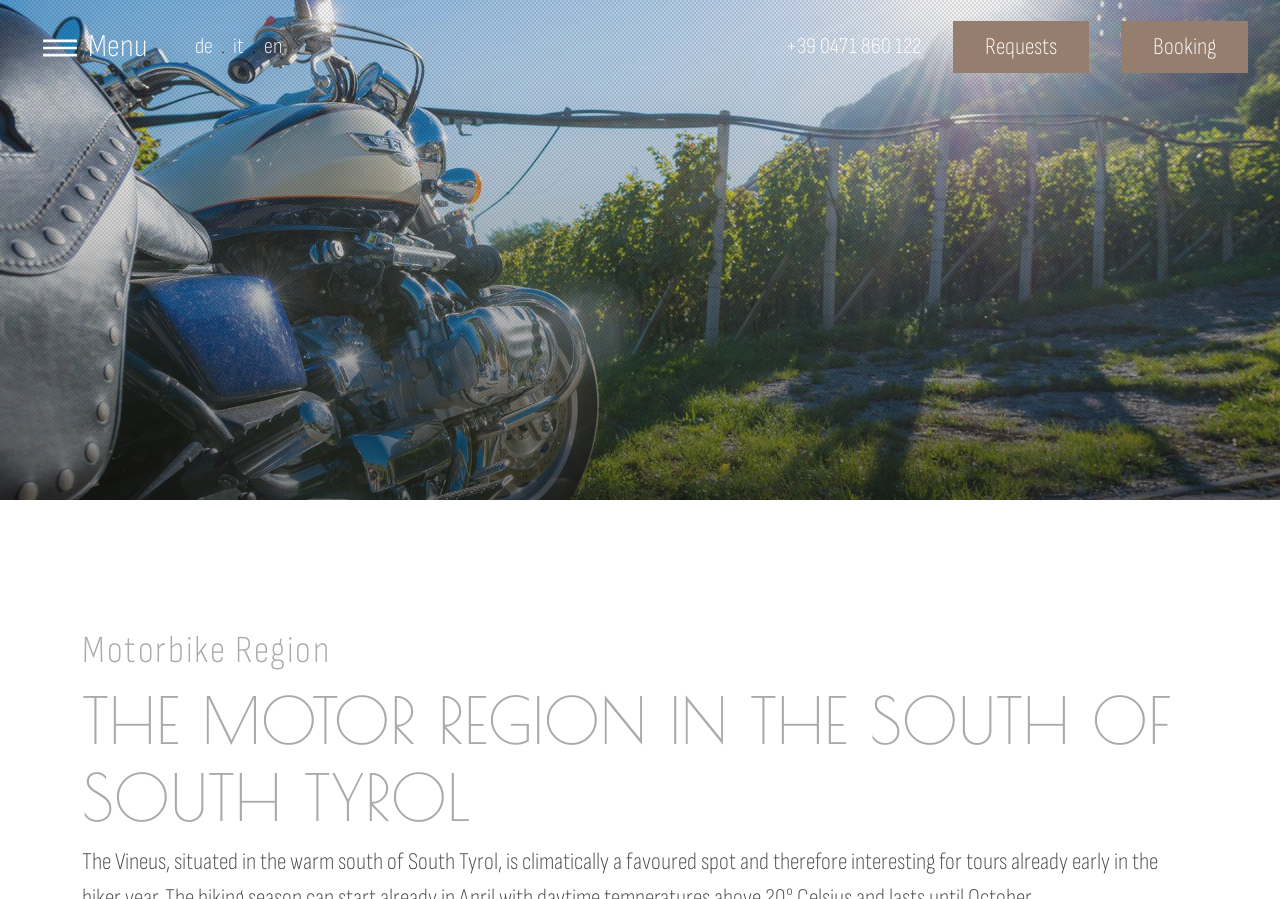Reply to the question with a single word or phrase:
What language options are available?

de, it, en